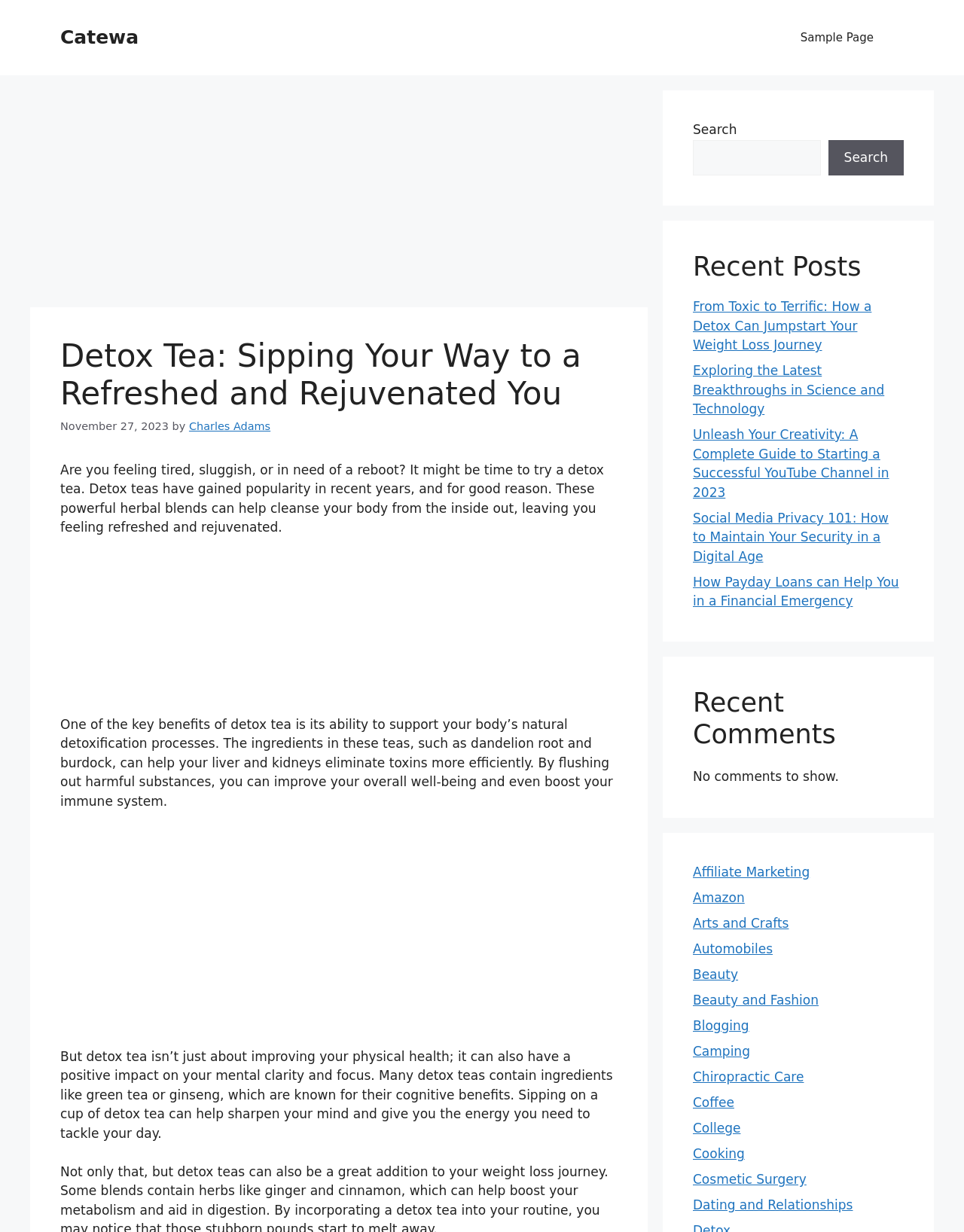Please identify the coordinates of the bounding box that should be clicked to fulfill this instruction: "Visit the Catewa website".

[0.062, 0.021, 0.144, 0.039]